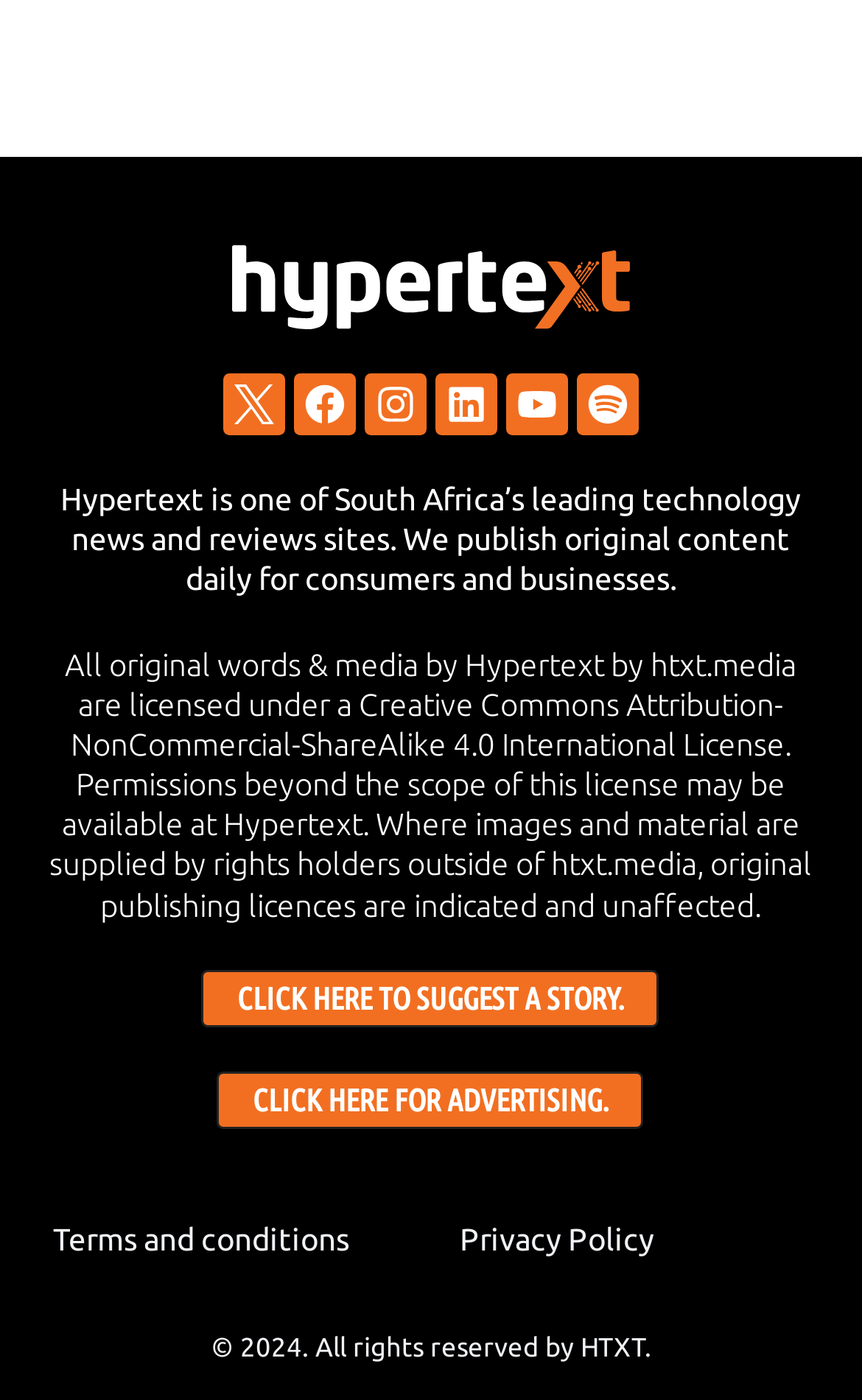Pinpoint the bounding box coordinates of the clickable element needed to complete the instruction: "Visit Facebook". The coordinates should be provided as four float numbers between 0 and 1: [left, top, right, bottom].

[0.341, 0.267, 0.413, 0.311]